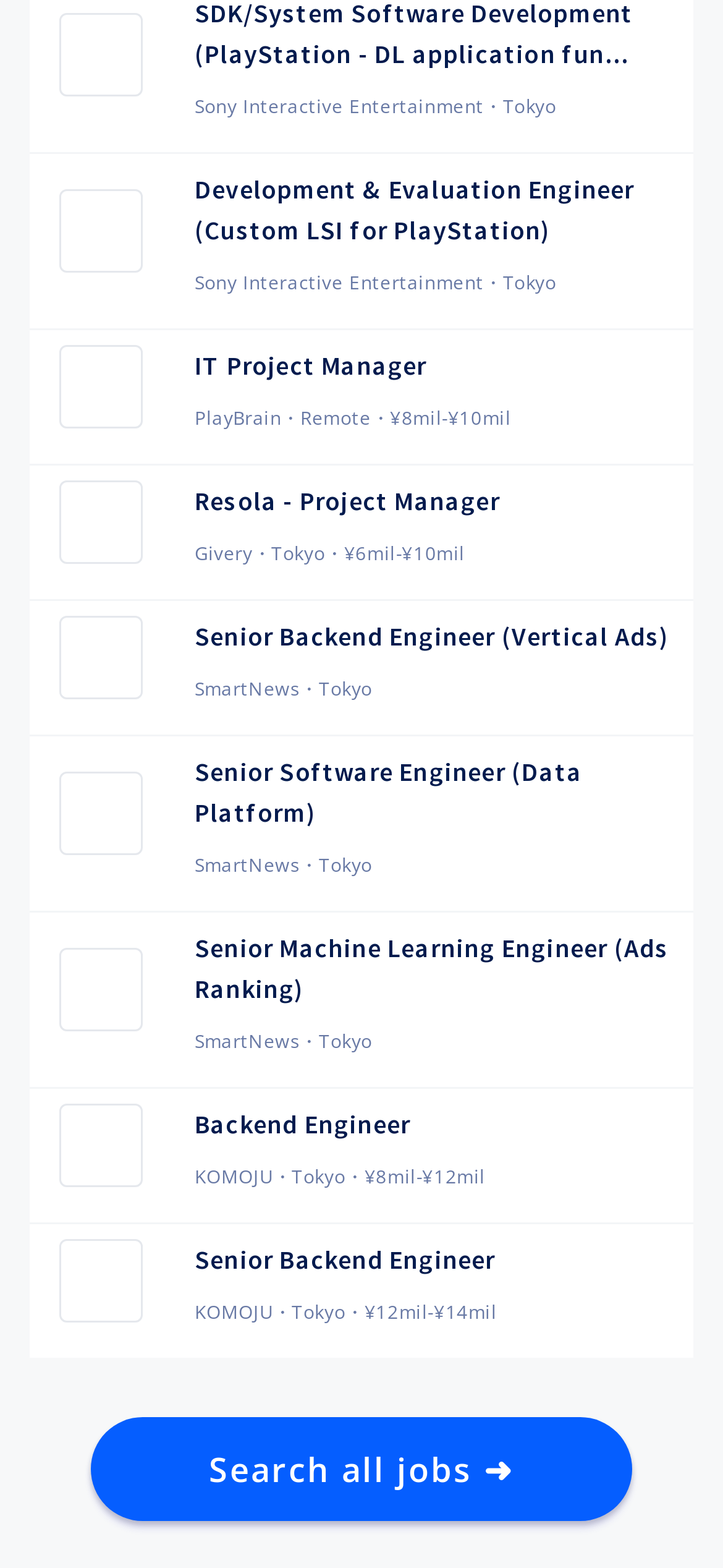Please determine the bounding box coordinates for the element that should be clicked to follow these instructions: "View Development & Evaluation Engineer job".

[0.269, 0.108, 0.959, 0.16]